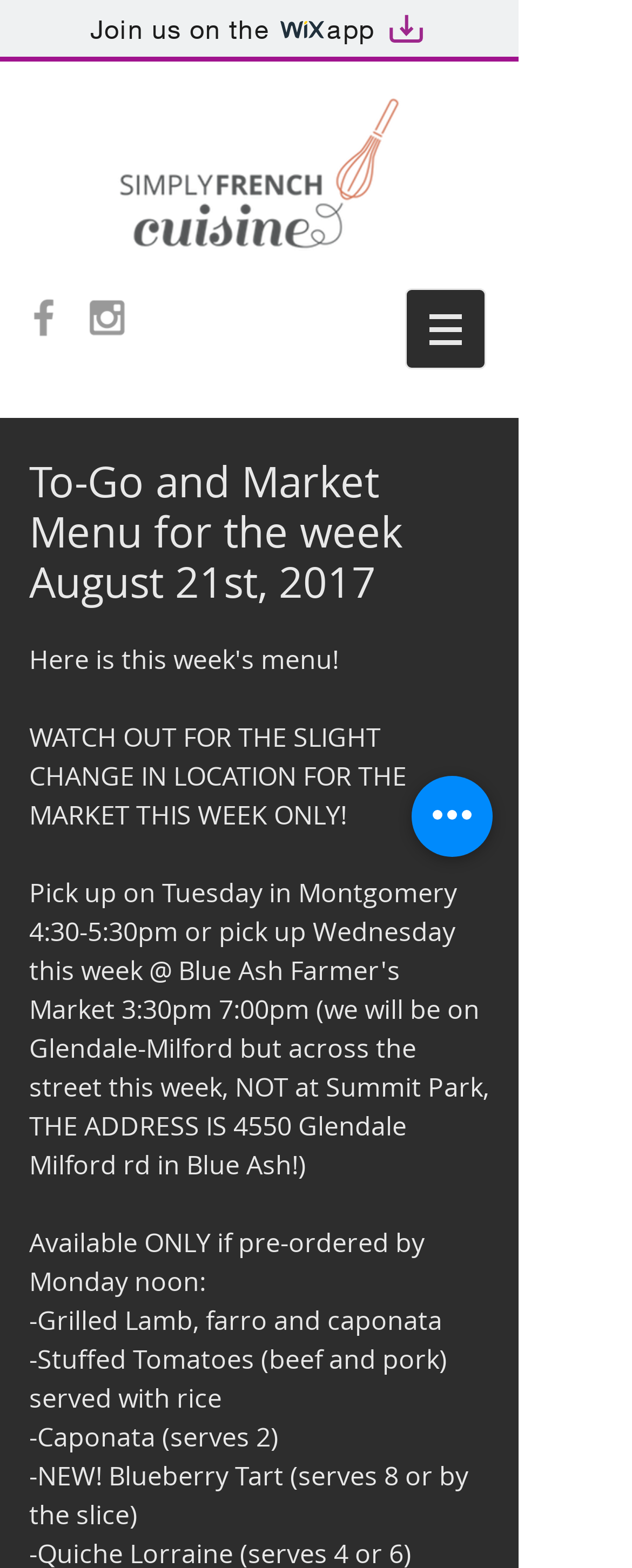Carefully observe the image and respond to the question with a detailed answer:
What type of menu is displayed?

Based on the heading 'To-Go and Market Menu for the week August 21st, 2017' and the list of food items, it can be inferred that the menu displayed is a To-Go and Market Menu.